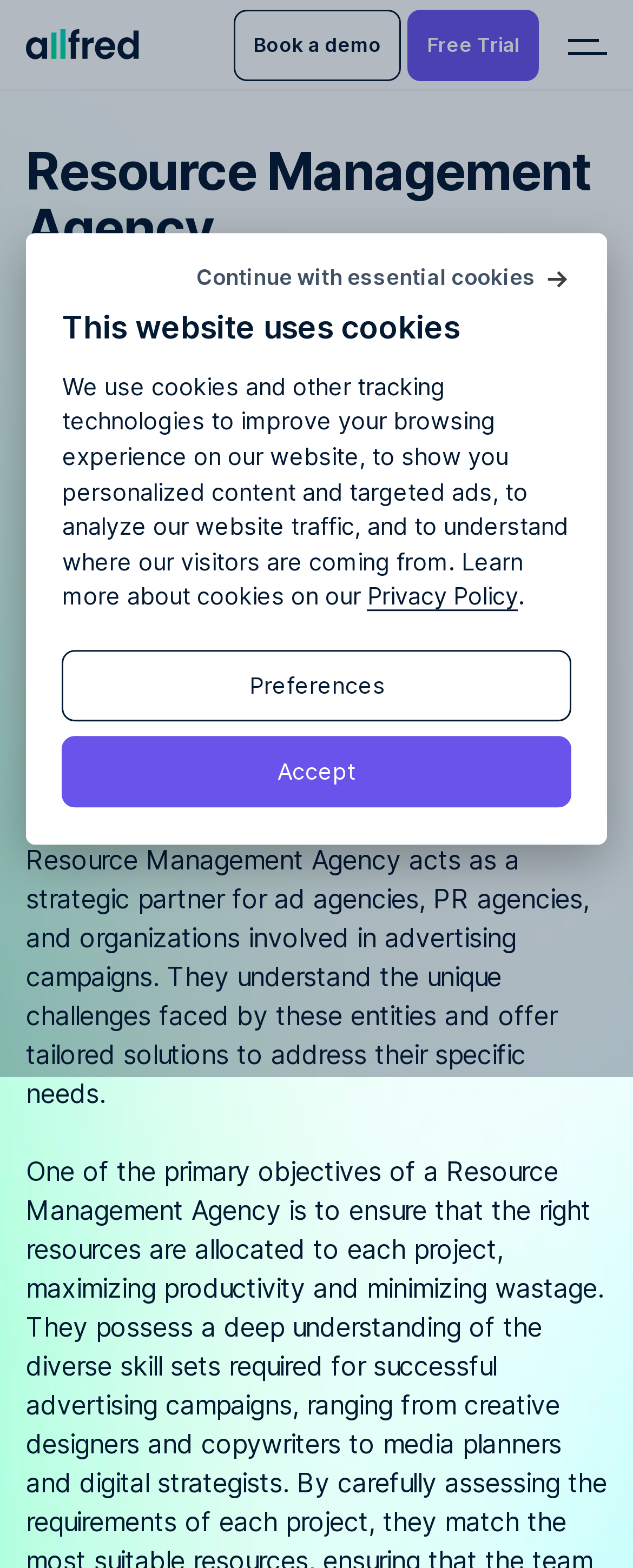What is the role of a Resource Management Agency in advertising?
Please give a detailed and elaborate answer to the question.

As mentioned on the webpage, a Resource Management Agency assists in optimizing resource allocation and enhancing project efficiency in the fast-paced and competitive realm of advertising, where time is of the essence.